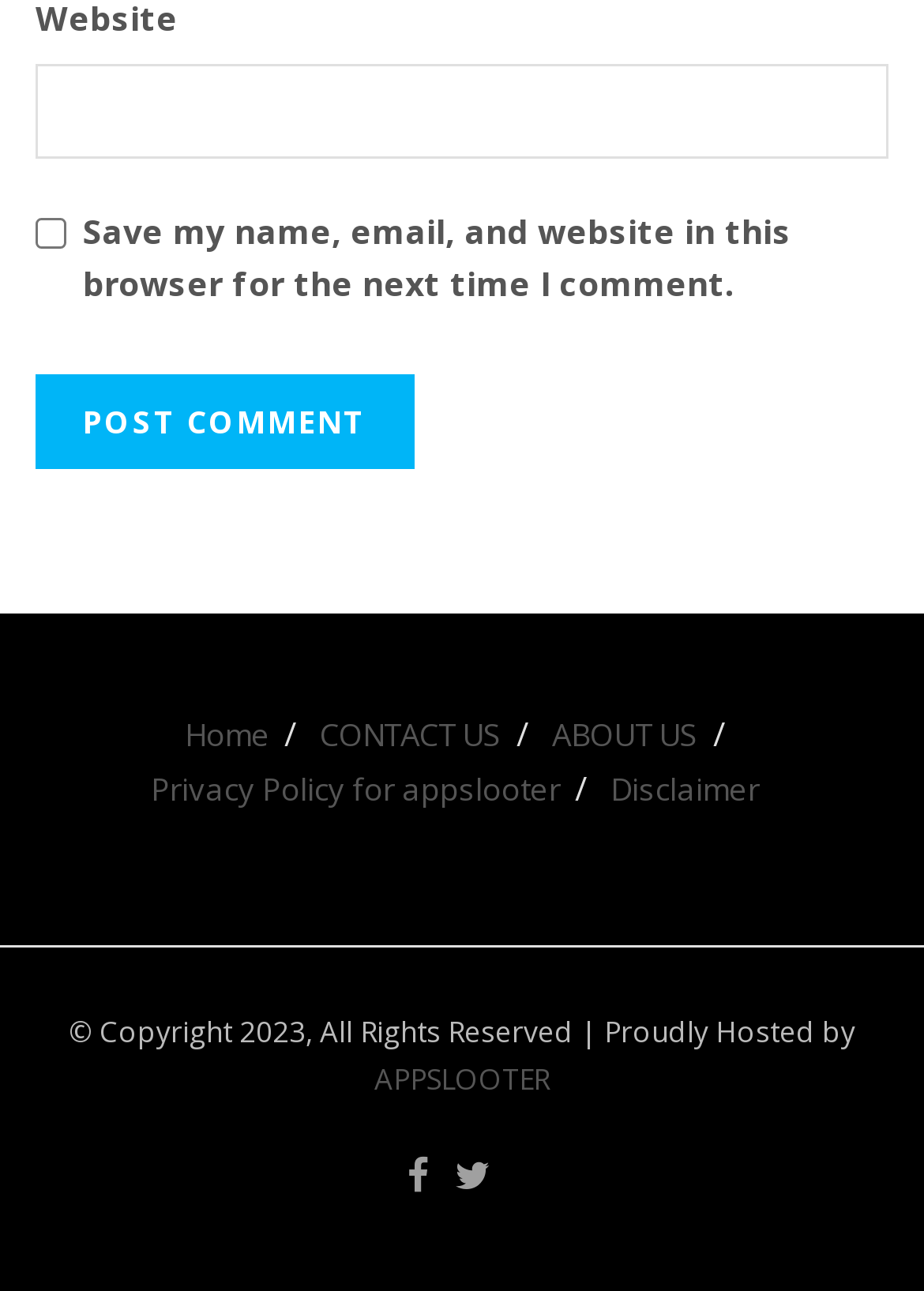Respond with a single word or short phrase to the following question: 
What is the text on the button?

Post Comment